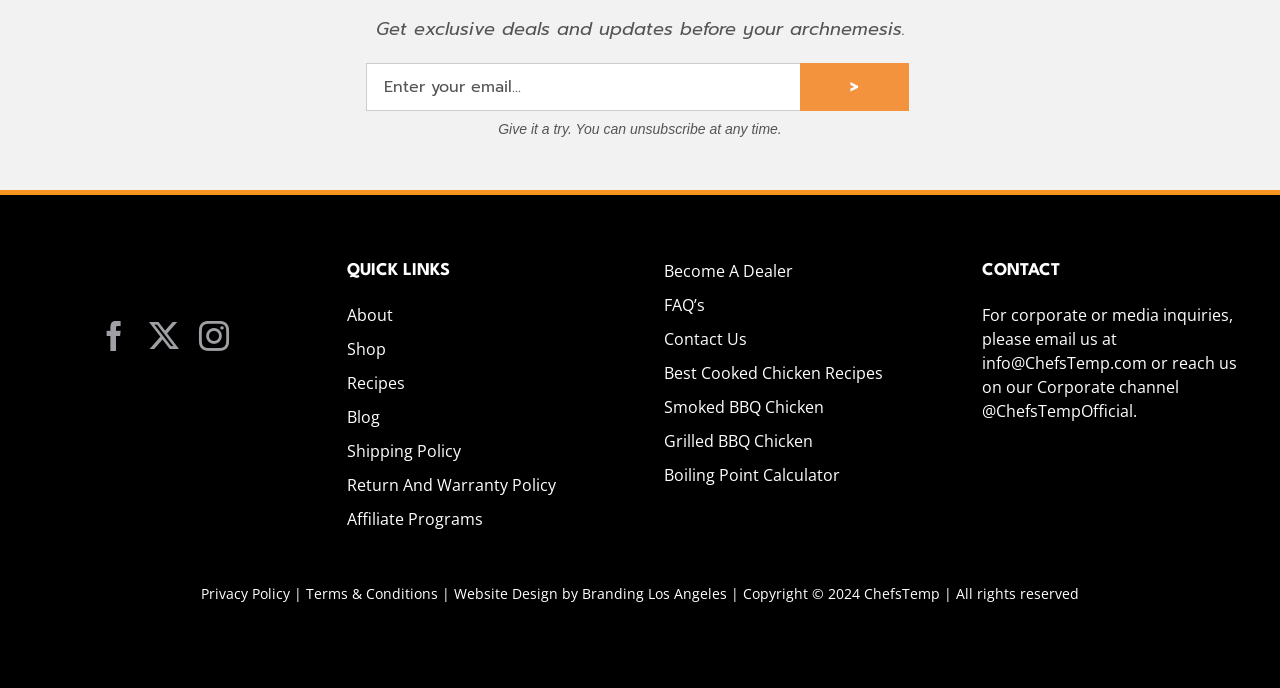Locate the bounding box coordinates of the element that needs to be clicked to carry out the instruction: "Enter email address". The coordinates should be given as four float numbers ranging from 0 to 1, i.e., [left, top, right, bottom].

[0.286, 0.092, 0.629, 0.162]